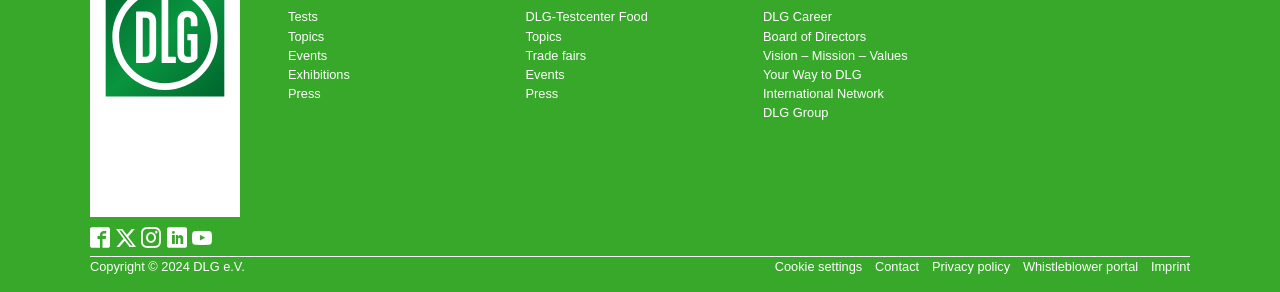Locate the bounding box of the UI element defined by this description: "Vision – Mission – Values". The coordinates should be given as four float numbers between 0 and 1, formatted as [left, top, right, bottom].

[0.596, 0.157, 0.744, 0.222]